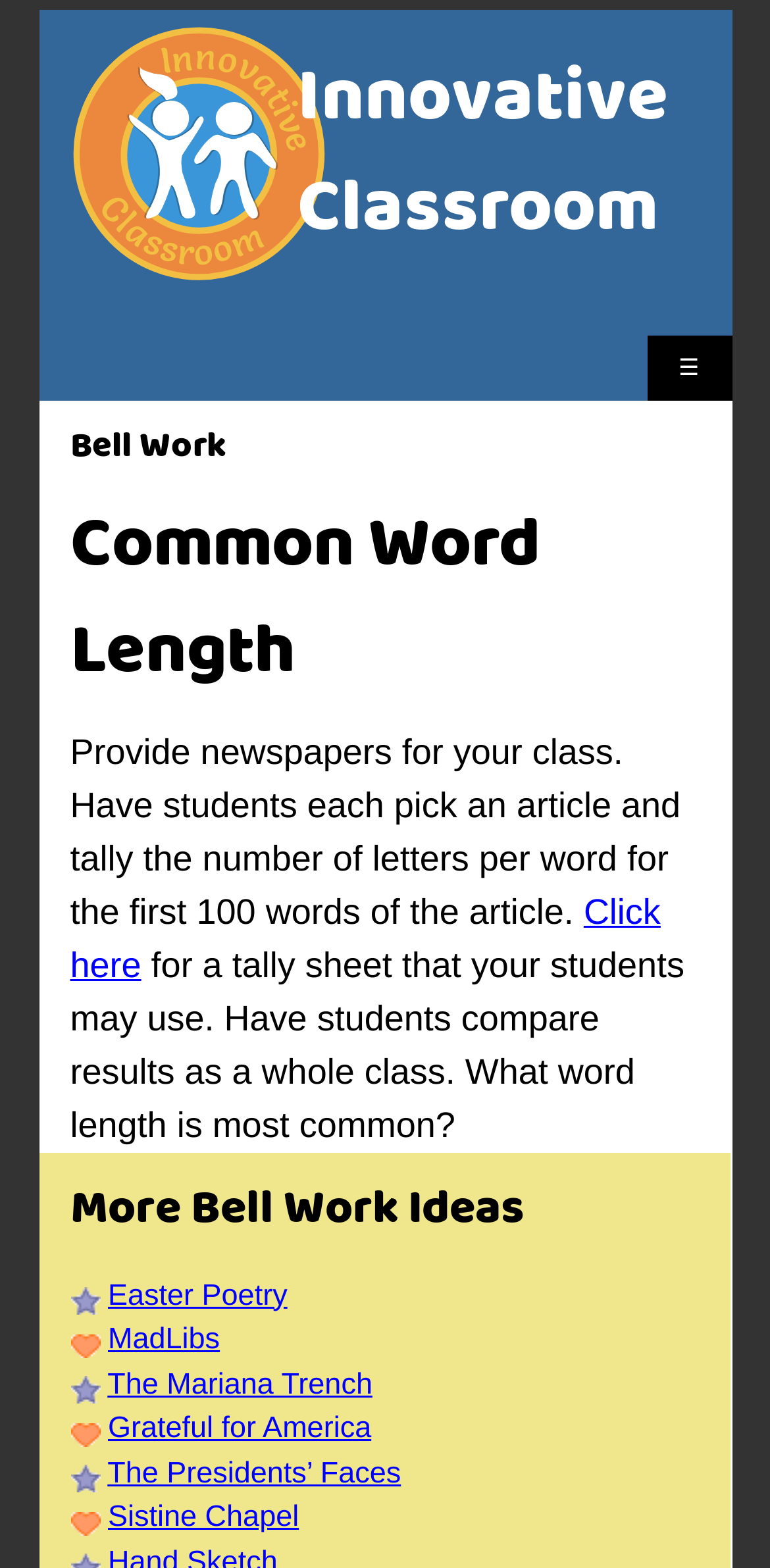Show the bounding box coordinates for the element that needs to be clicked to execute the following instruction: "View 'Photo Frame Decoration Ideas'". Provide the coordinates in the form of four float numbers between 0 and 1, i.e., [left, top, right, bottom].

None